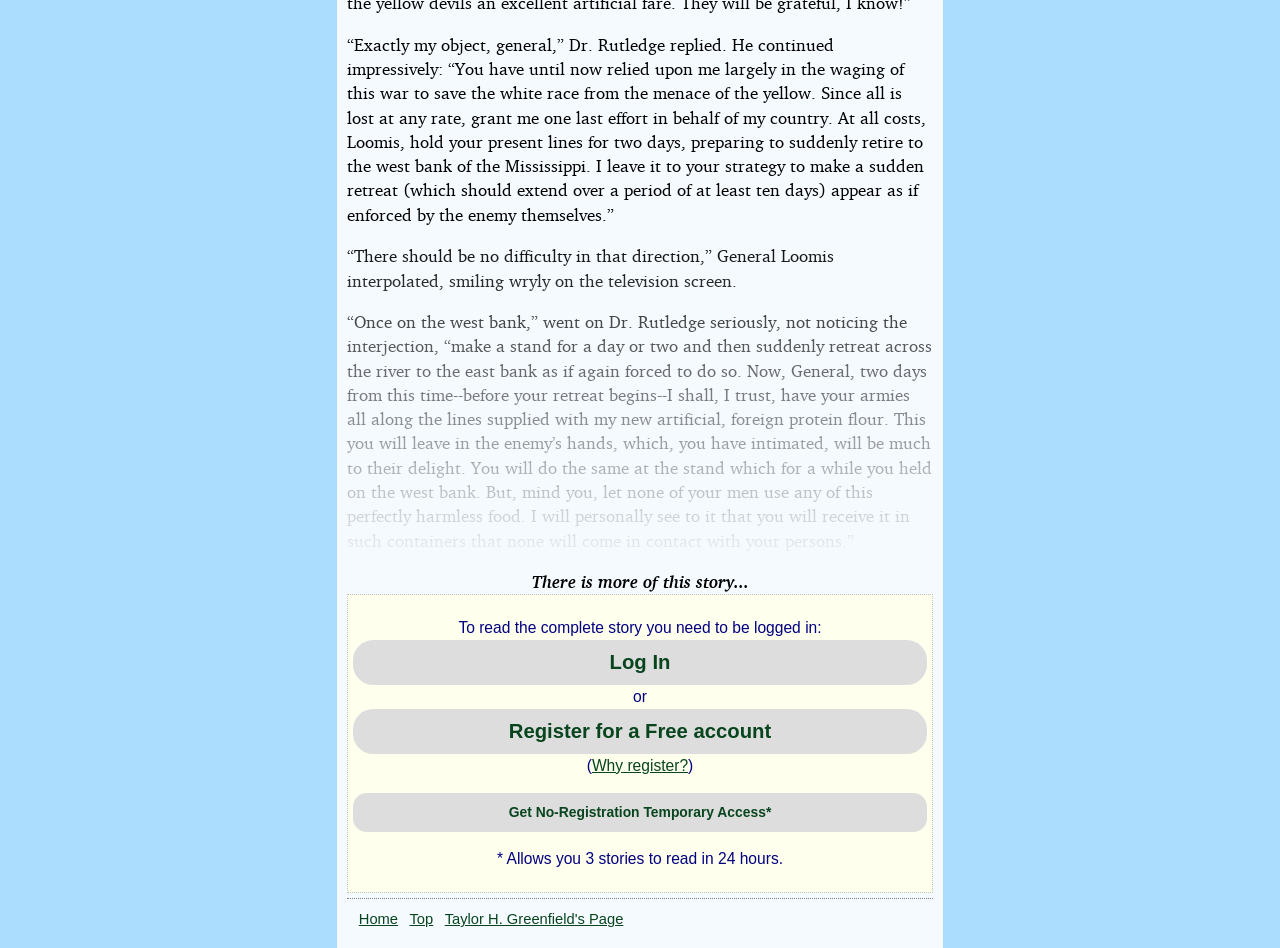What is the limitation of the temporary access?
Please give a detailed answer to the question using the information shown in the image.

The temporary access, which can be obtained by clicking the 'Get No-Registration Temporary Access*' link, allows users to read 3 stories in 24 hours, as indicated by the asterisk note next to the link.